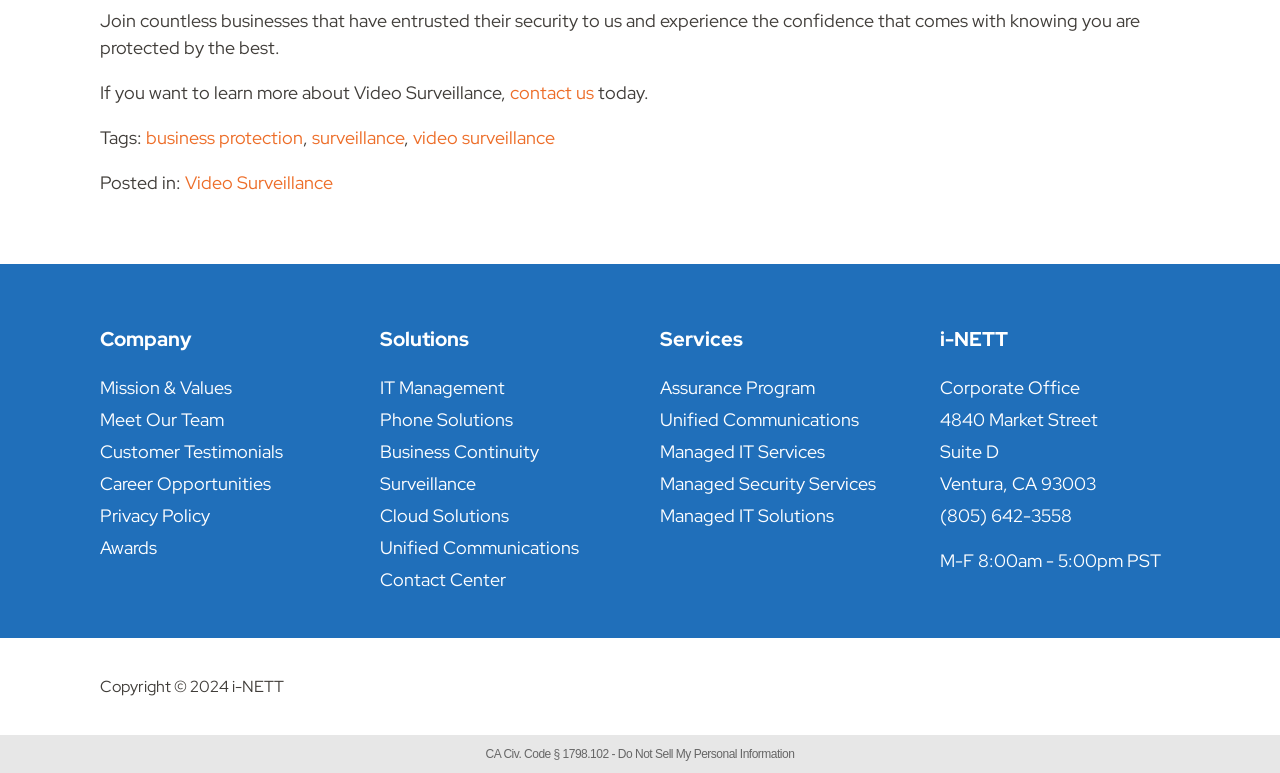Locate the bounding box coordinates of the area you need to click to fulfill this instruction: 'Explore IT Management solutions'. The coordinates must be in the form of four float numbers ranging from 0 to 1: [left, top, right, bottom].

[0.297, 0.487, 0.395, 0.516]